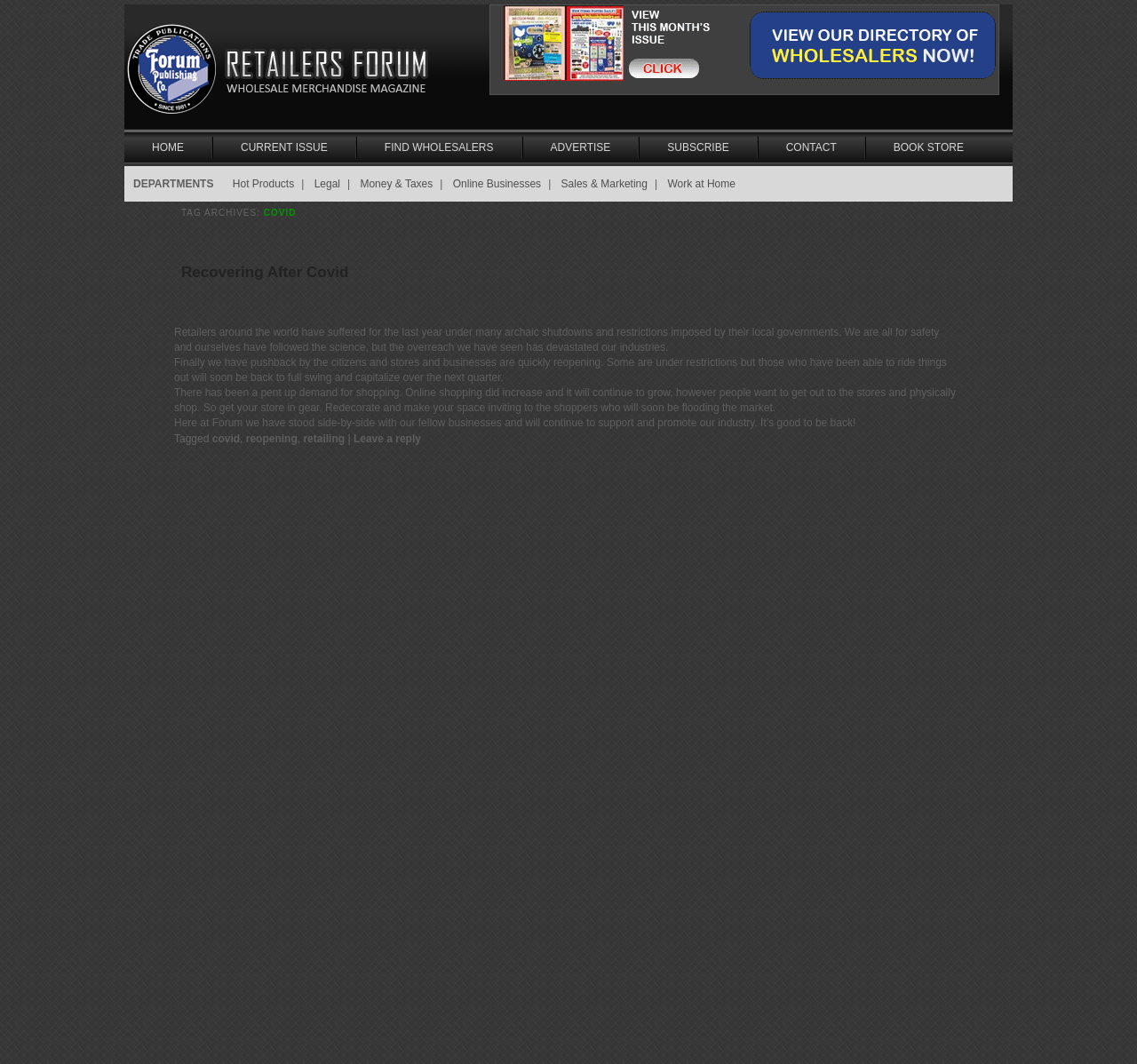Find the bounding box coordinates of the clickable region needed to perform the following instruction: "Leave a reply". The coordinates should be provided as four float numbers between 0 and 1, i.e., [left, top, right, bottom].

[0.311, 0.407, 0.37, 0.418]